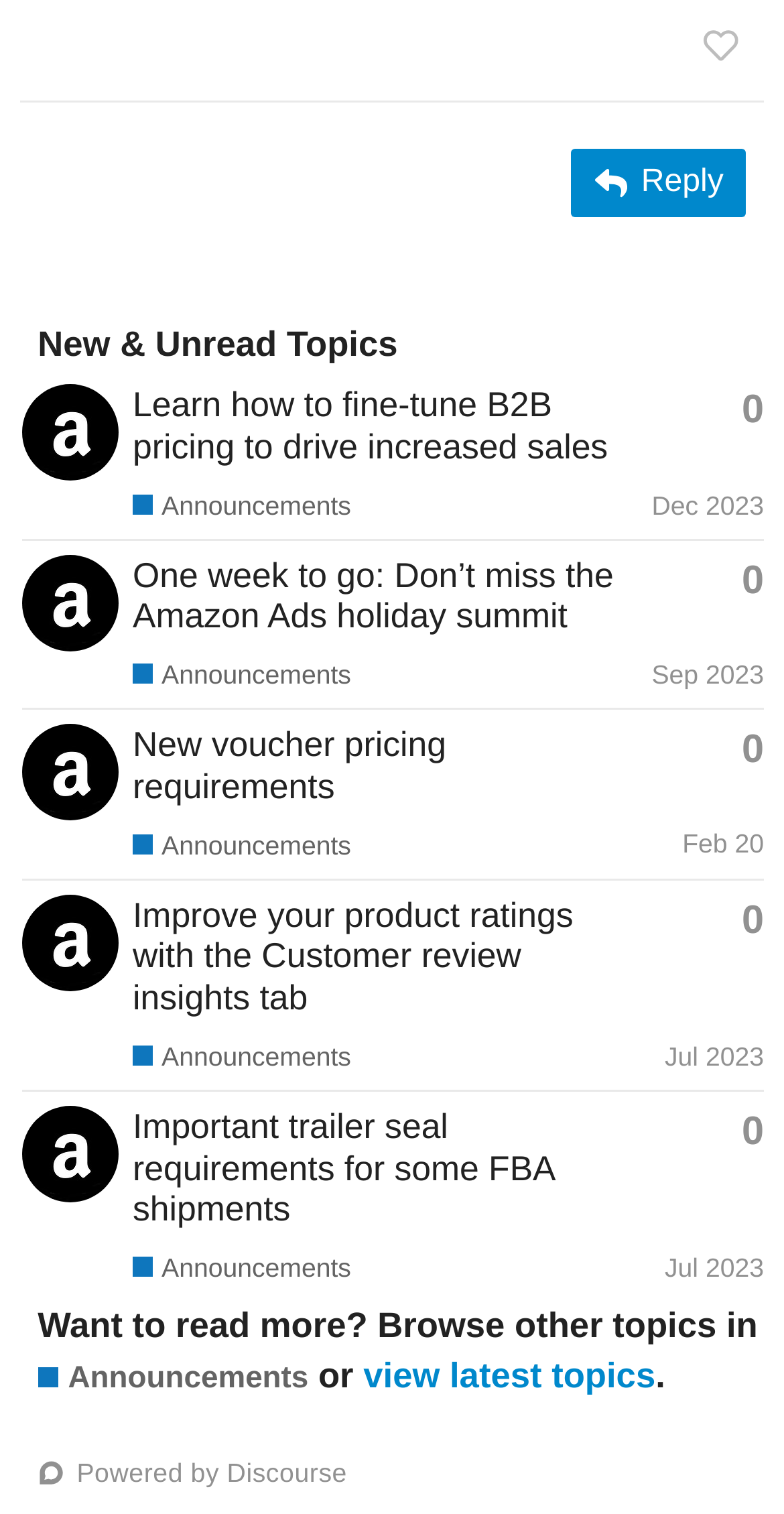Find the bounding box coordinates of the clickable area that will achieve the following instruction: "View the topic 'Learn how to fine-tune B2B pricing to drive increased sales'".

[0.169, 0.254, 0.775, 0.308]